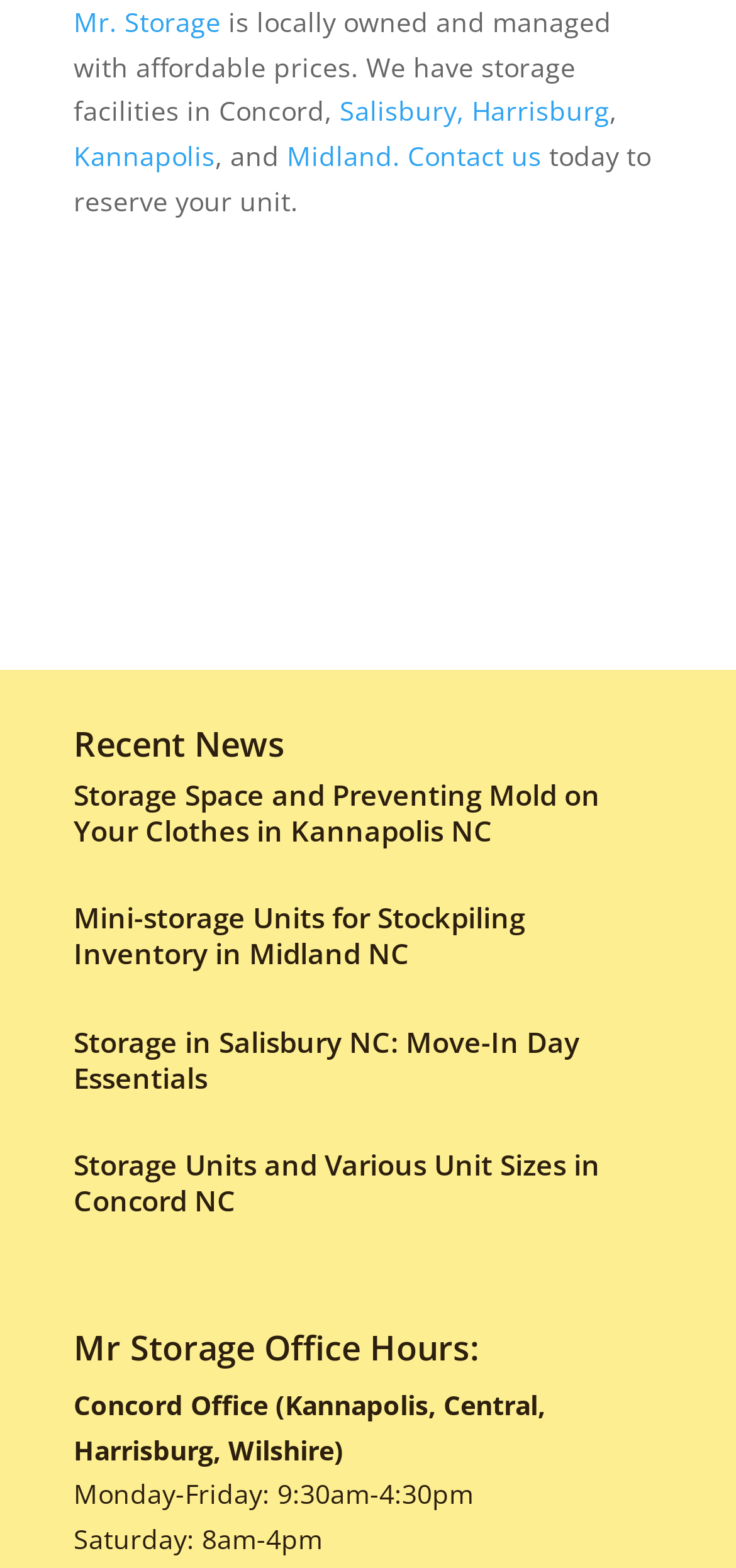What is the latest news topic on the webpage?
Please craft a detailed and exhaustive response to the question.

The latest news topic is the first heading under the 'Recent News' section, which is 'Storage Space and Preventing Mold on Your Clothes in Kannapolis NC'. This is likely the latest news topic because it is the first one listed under the 'Recent News' section.